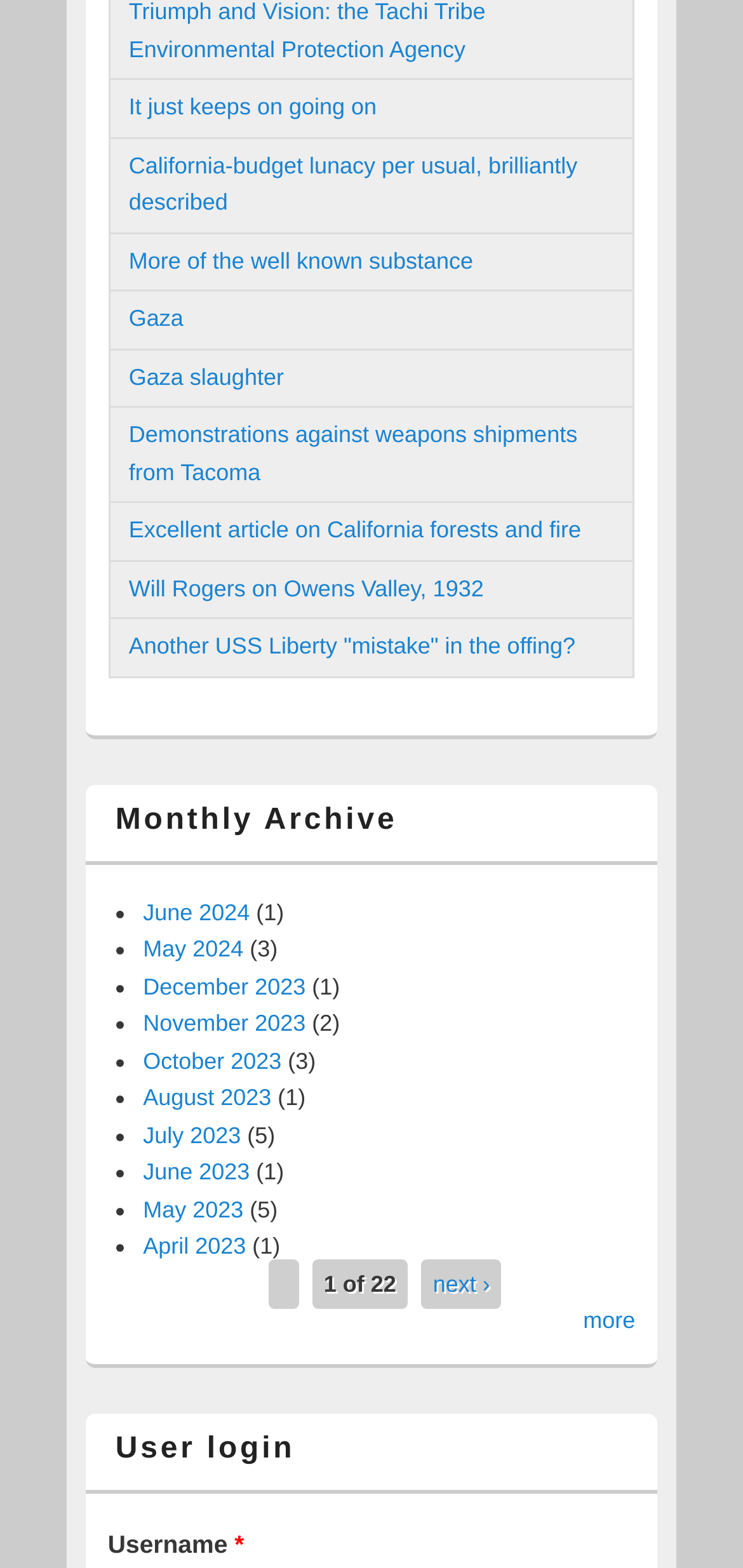Analyze the image and deliver a detailed answer to the question: What is the username field label?

I looked at the form elements at the bottom of the page and found a static text element with the label 'Username', which is the field label for the username input field.